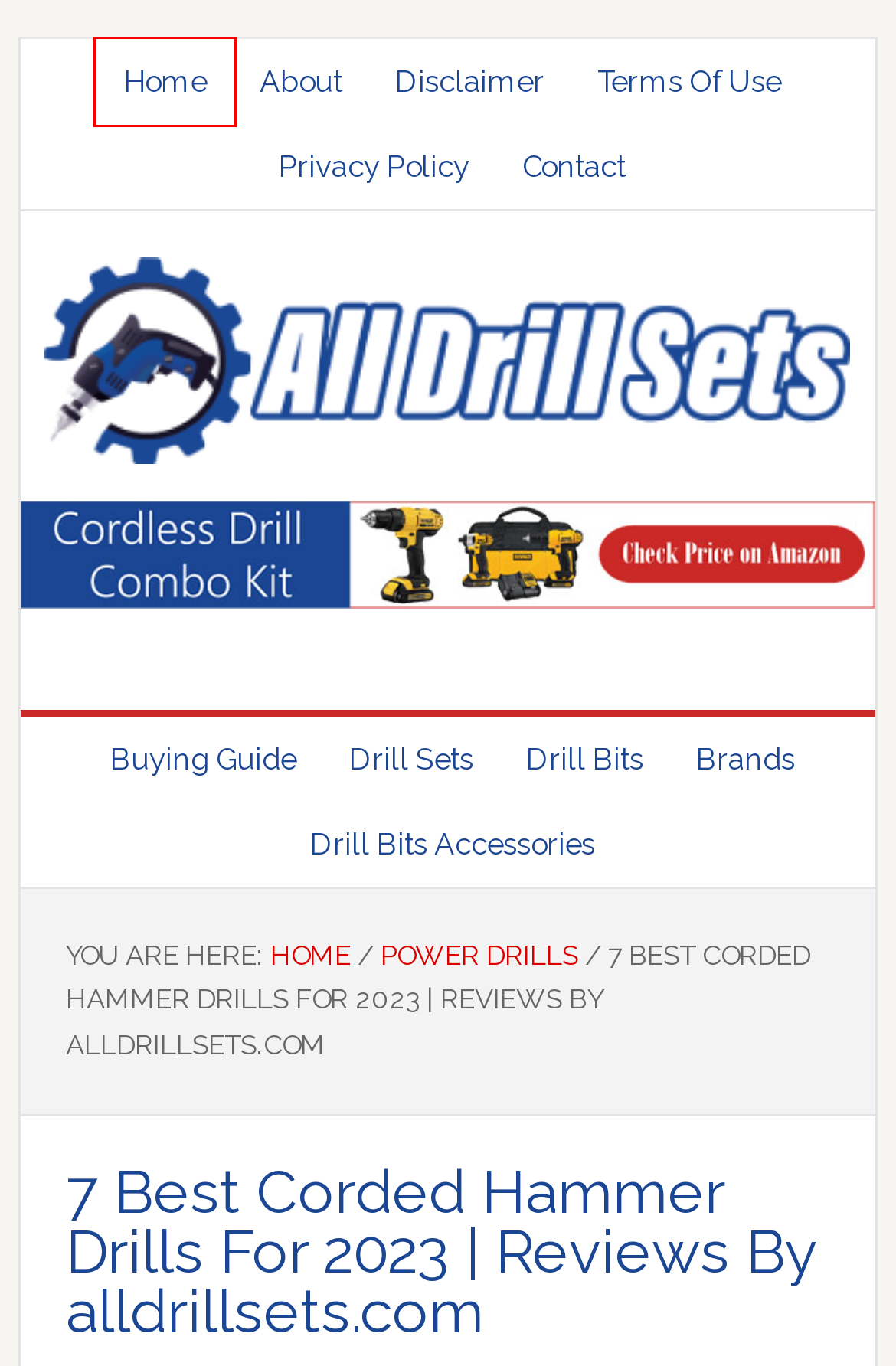Look at the screenshot of a webpage where a red bounding box surrounds a UI element. Your task is to select the best-matching webpage description for the new webpage after you click the element within the bounding box. The available options are:
A. Drill Sets Archives | All Drill Sets
B. Best Drill Sets Buying Guide & Explain For You 9 Types Of Drill Machine.
C. All Drill Sets | Reviews & Buing Guide
D. About | All Drill Sets
E. Brands Archives | All Drill Sets
F. Contact | All Drill Sets
G. Power Drills Archives | All Drill Sets
H. Drill Bits Accessories Archives | All Drill Sets

C